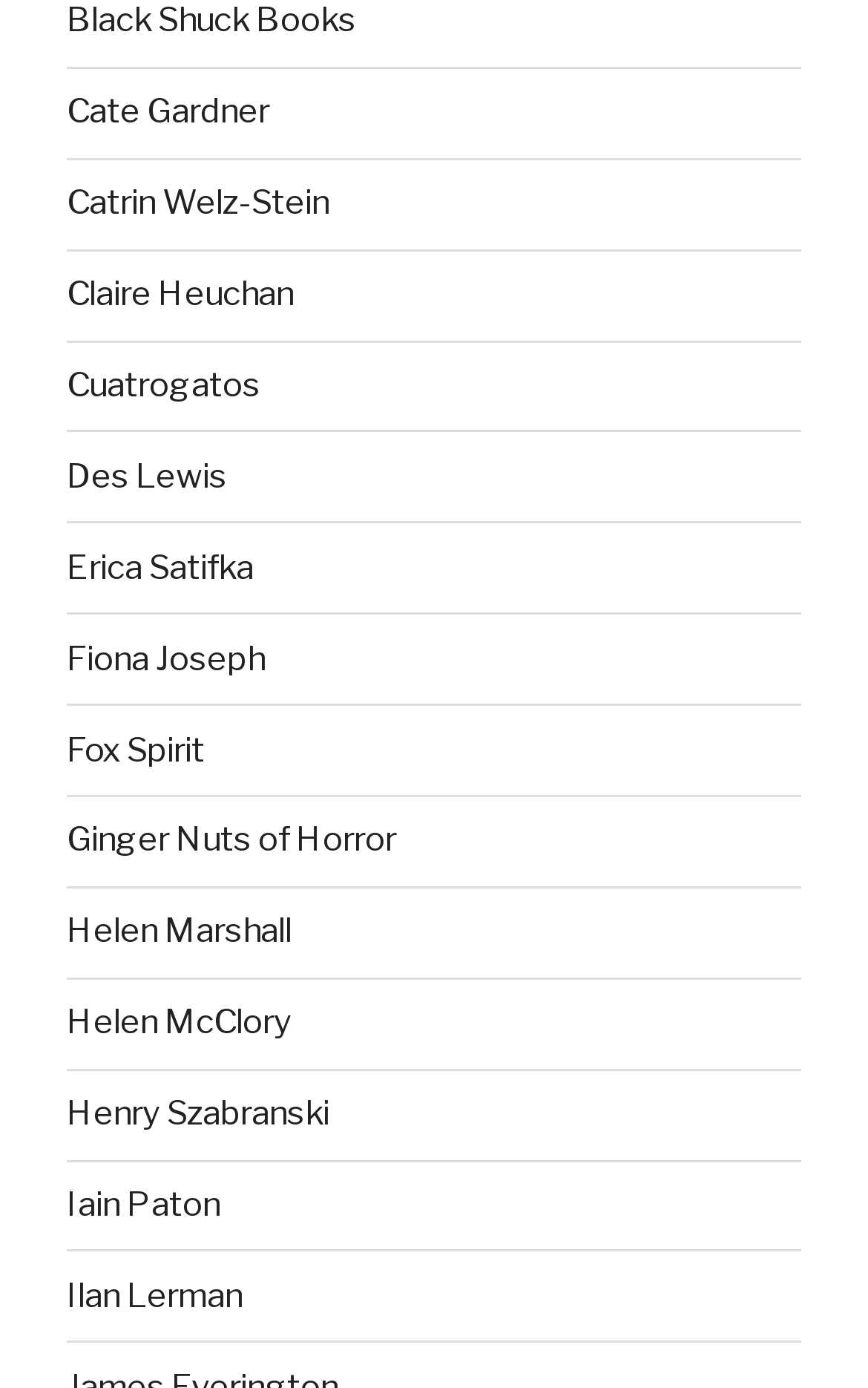Please identify the bounding box coordinates of the area I need to click to accomplish the following instruction: "go to Cate Gardner's page".

[0.077, 0.066, 0.31, 0.095]